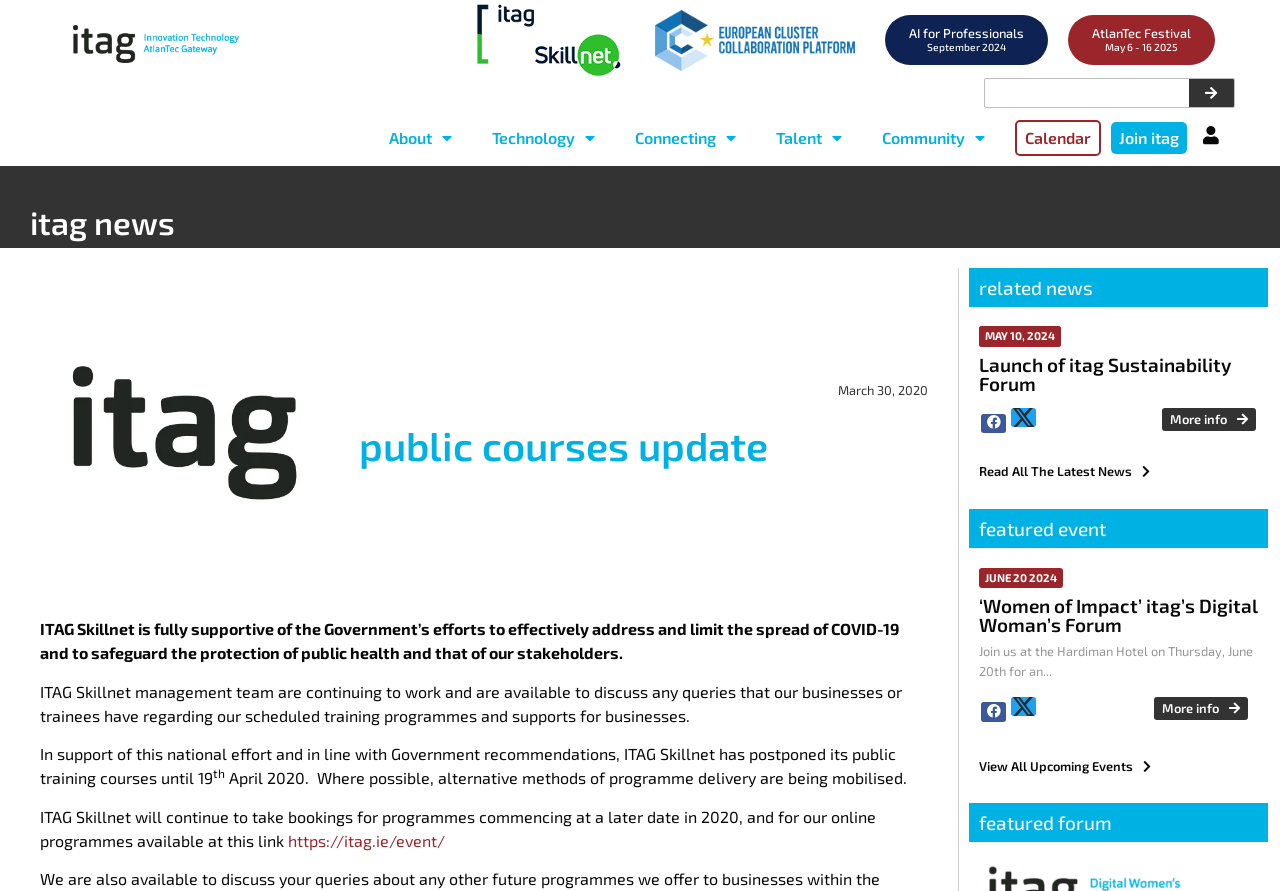Identify the main title of the webpage and generate its text content.

public courses update